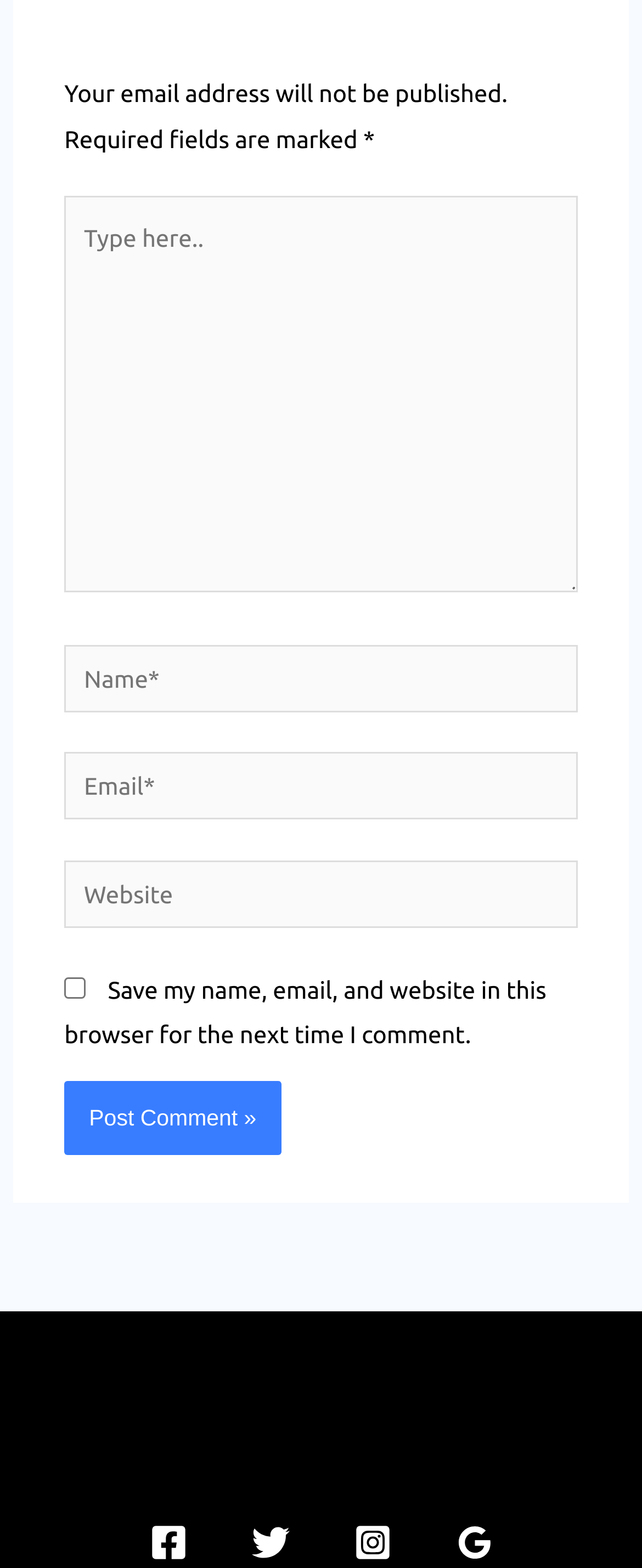Identify the bounding box coordinates for the UI element described as follows: "aria-label="Instagram"". Ensure the coordinates are four float numbers between 0 and 1, formatted as [left, top, right, bottom].

[0.55, 0.972, 0.609, 0.996]